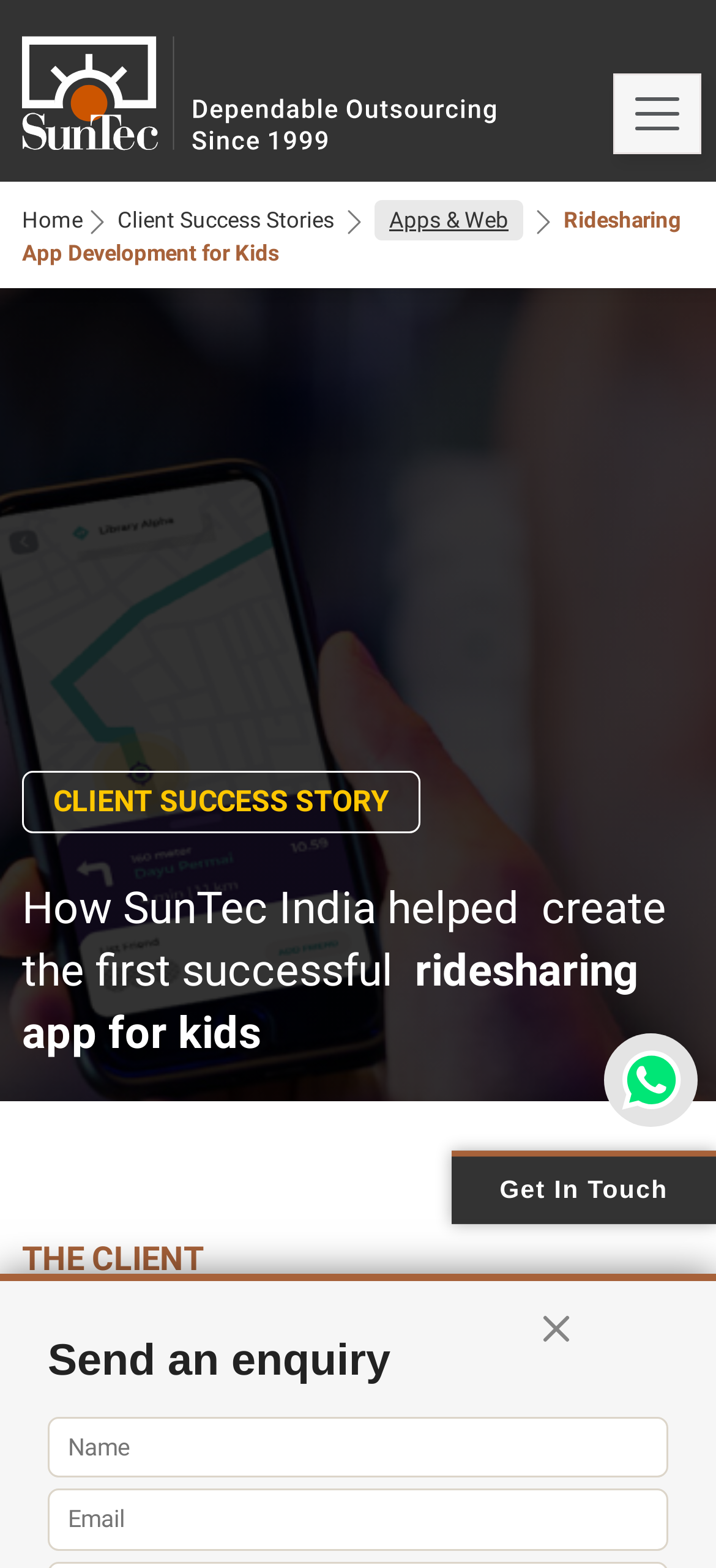Identify and provide the title of the webpage.

How SunTec India helped  create the first successful  ridesharing app for kids